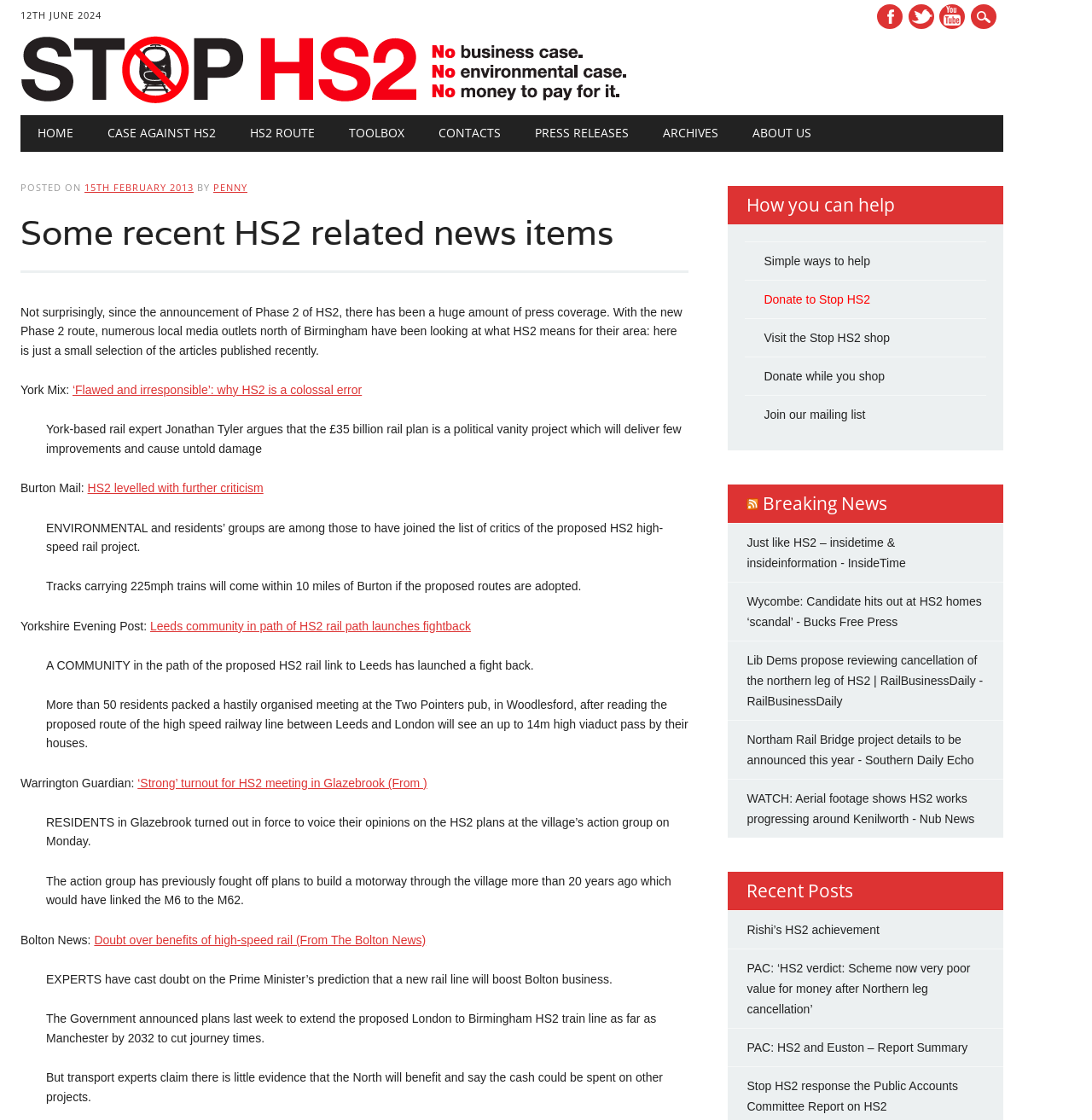Using the description: "Twitter", determine the UI element's bounding box coordinates. Ensure the coordinates are in the format of four float numbers between 0 and 1, i.e., [left, top, right, bottom].

[0.832, 0.004, 0.855, 0.026]